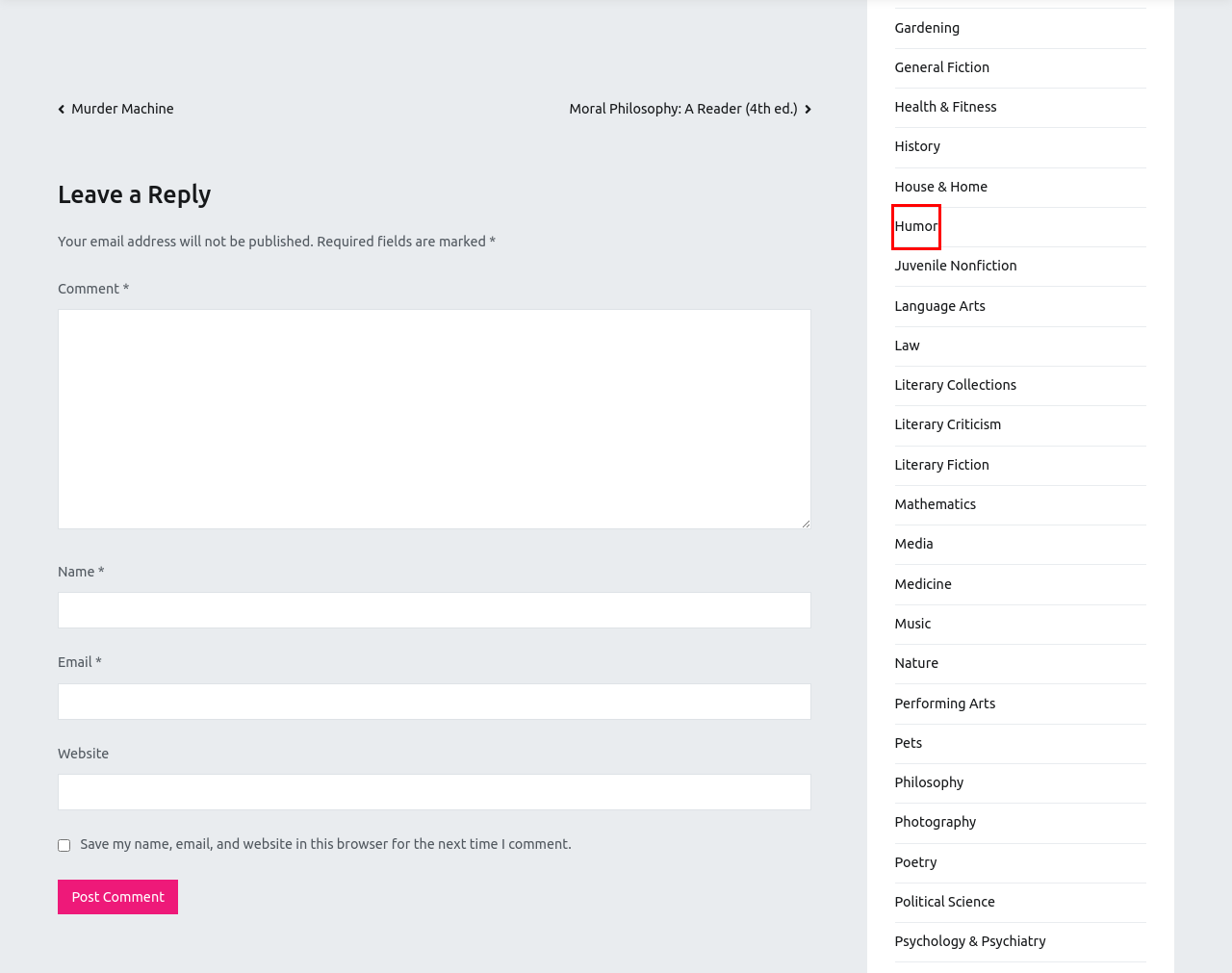You are provided with a screenshot of a webpage containing a red rectangle bounding box. Identify the webpage description that best matches the new webpage after the element in the bounding box is clicked. Here are the potential descriptions:
A. Pets - [ Book Shop ]
B. Murder Machine - [ Book Shop ]
C. Literary Criticism - [ Book Shop ]
D. House & Home - [ Book Shop ]
E. General Fiction - [ Book Shop ]
F. Humor - [ Book Shop ]
G. Media - [ Book Shop ]
H. Gardening - [ Book Shop ]

F